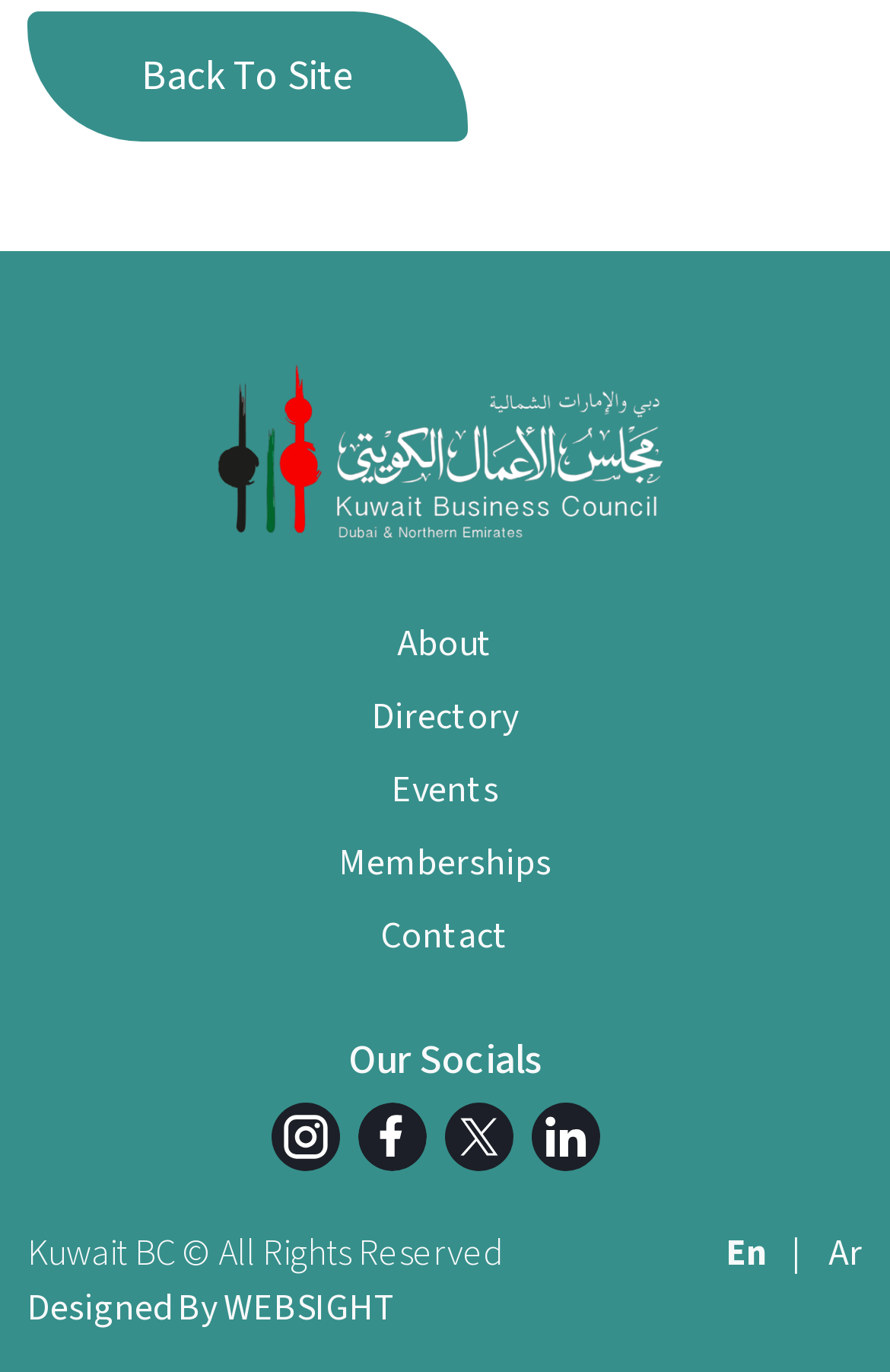Specify the bounding box coordinates of the element's area that should be clicked to execute the given instruction: "learn about the organization". The coordinates should be four float numbers between 0 and 1, i.e., [left, top, right, bottom].

[0.031, 0.449, 0.969, 0.489]